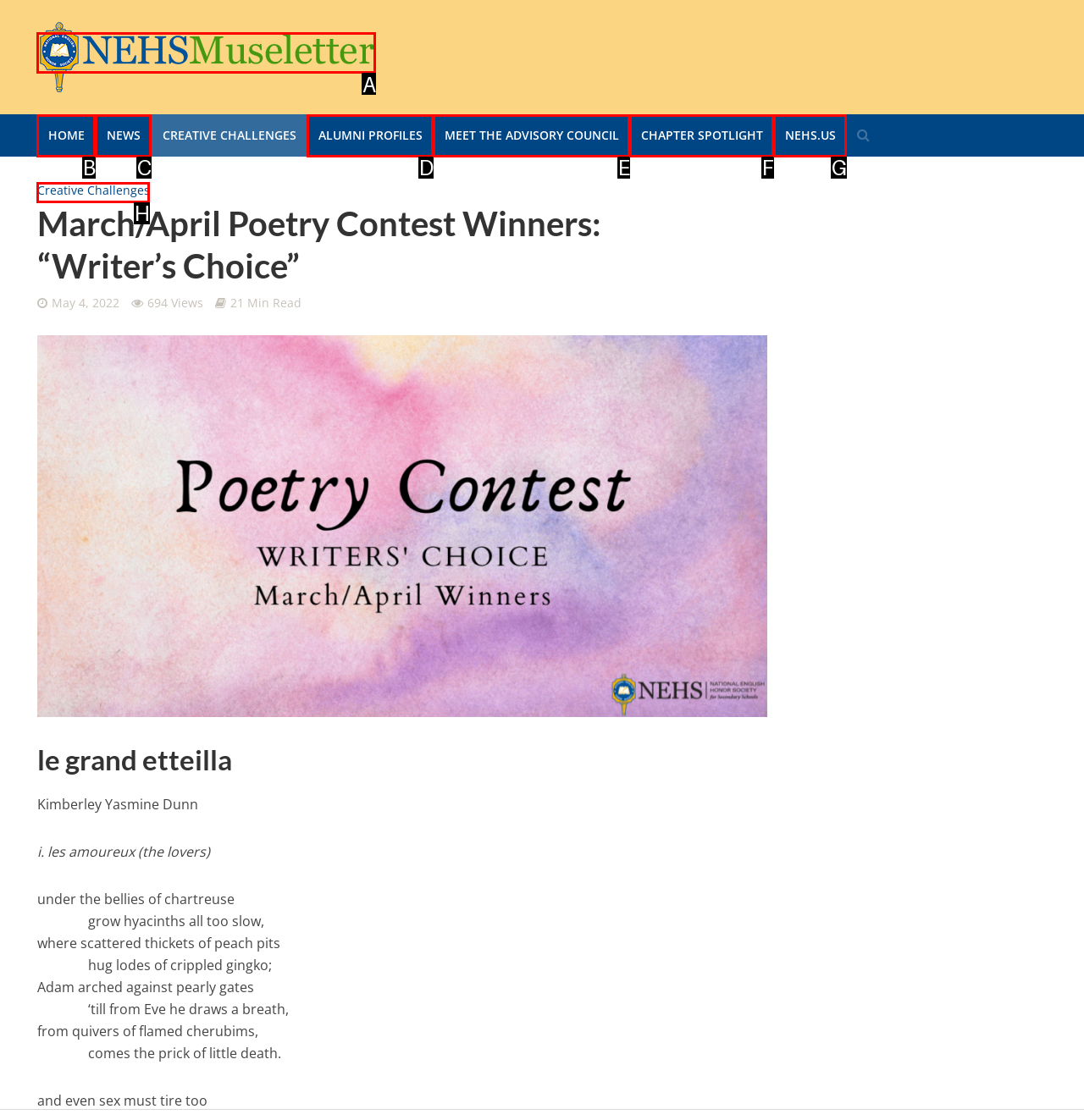From the given options, choose the one to complete the task: View the gallery
Indicate the letter of the correct option.

None